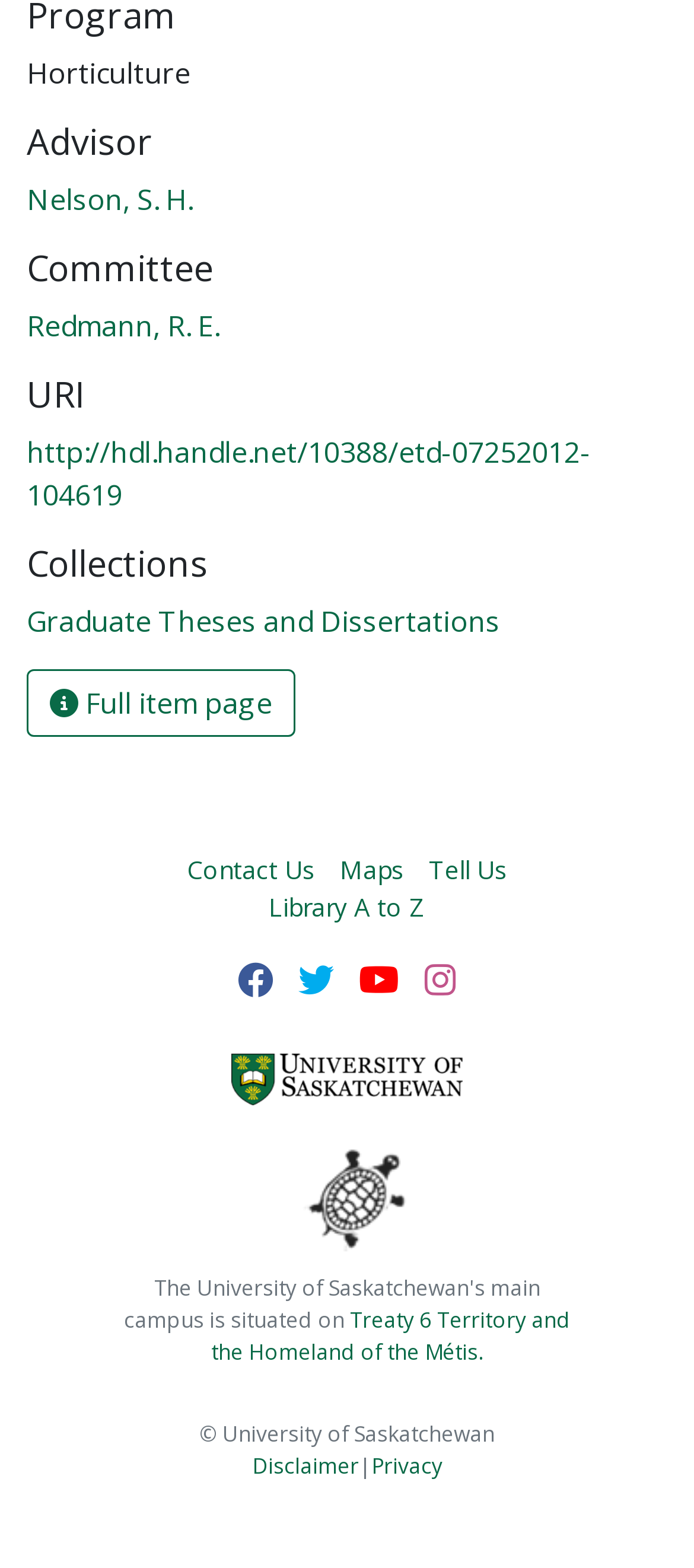Identify the bounding box coordinates of the part that should be clicked to carry out this instruction: "Access the full item page".

[0.038, 0.427, 0.426, 0.47]